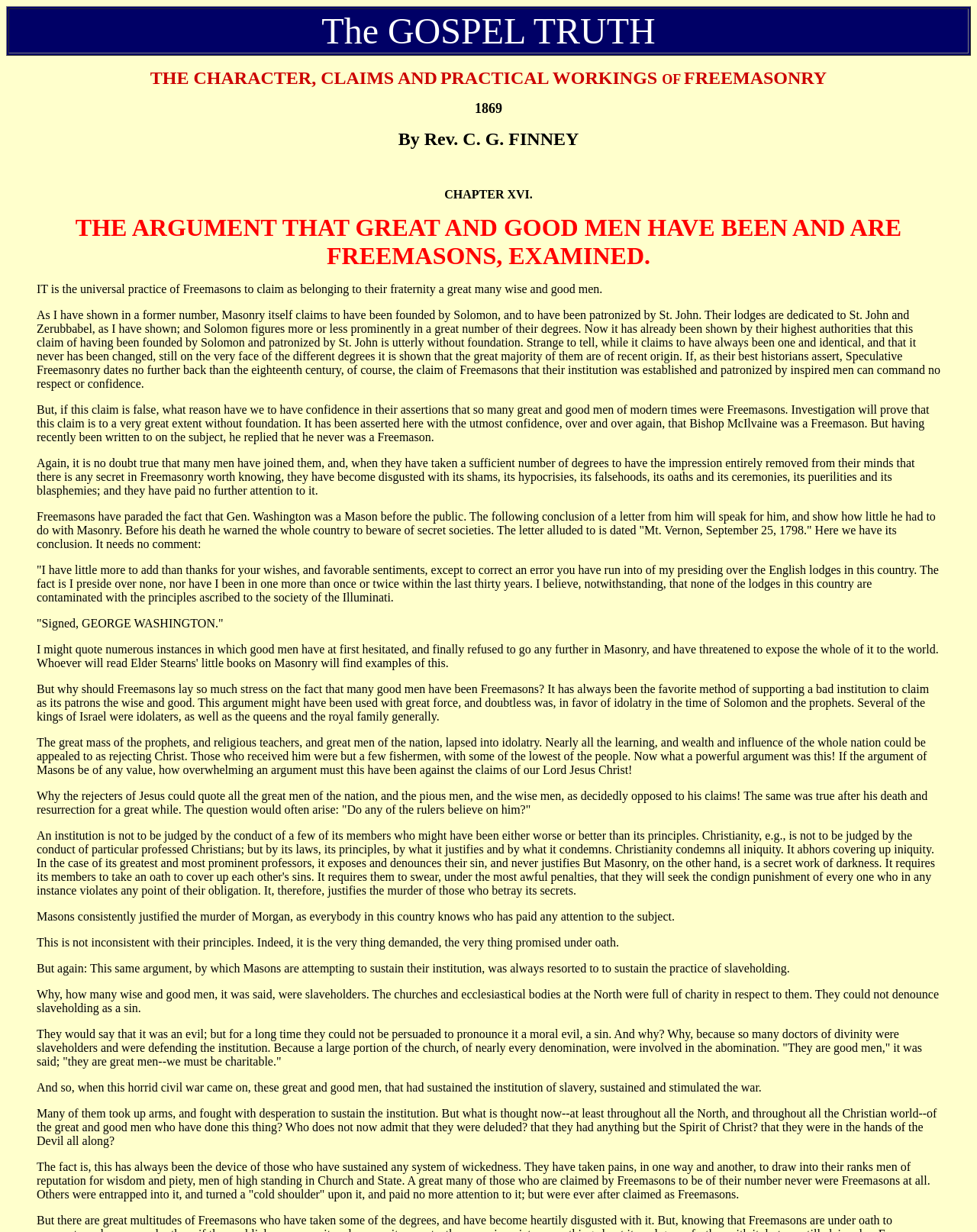Please reply to the following question using a single word or phrase: 
What is the name of the person mentioned in the text?

George Washington